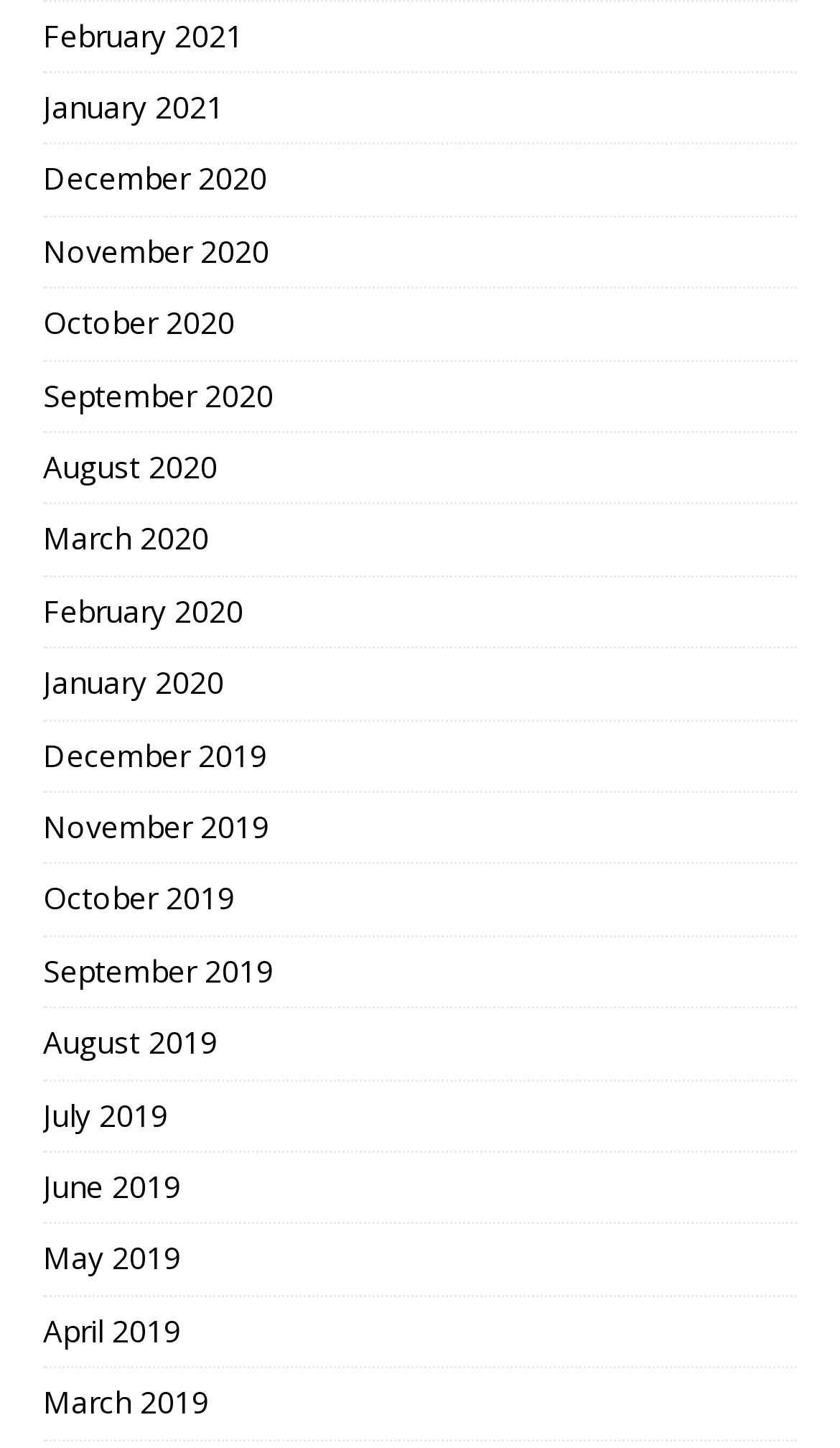Use a single word or phrase to respond to the question:
What is the latest month listed in 2019?

December 2019